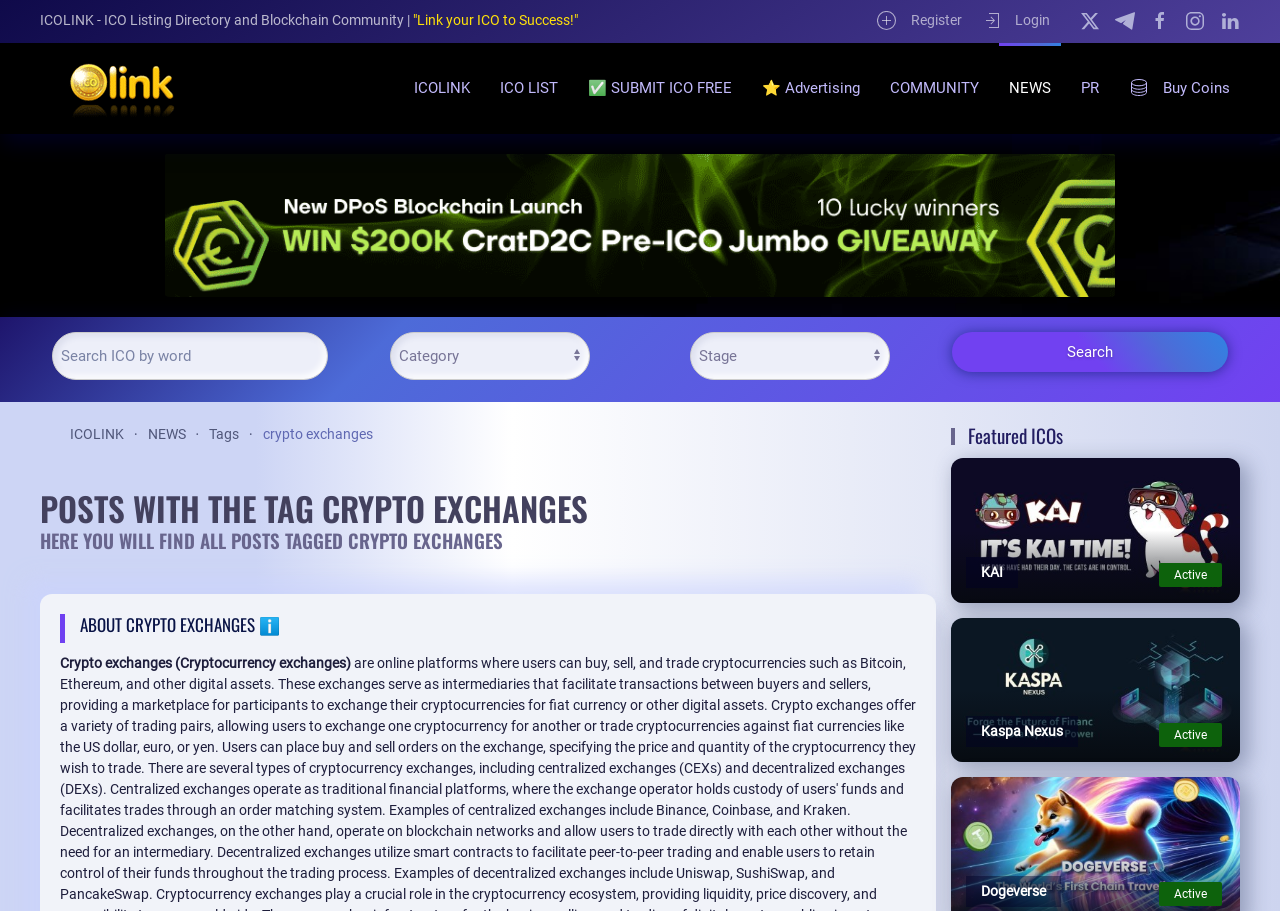Answer the question below using just one word or a short phrase: 
What is the category of the ICO listing?

Crypto exchanges